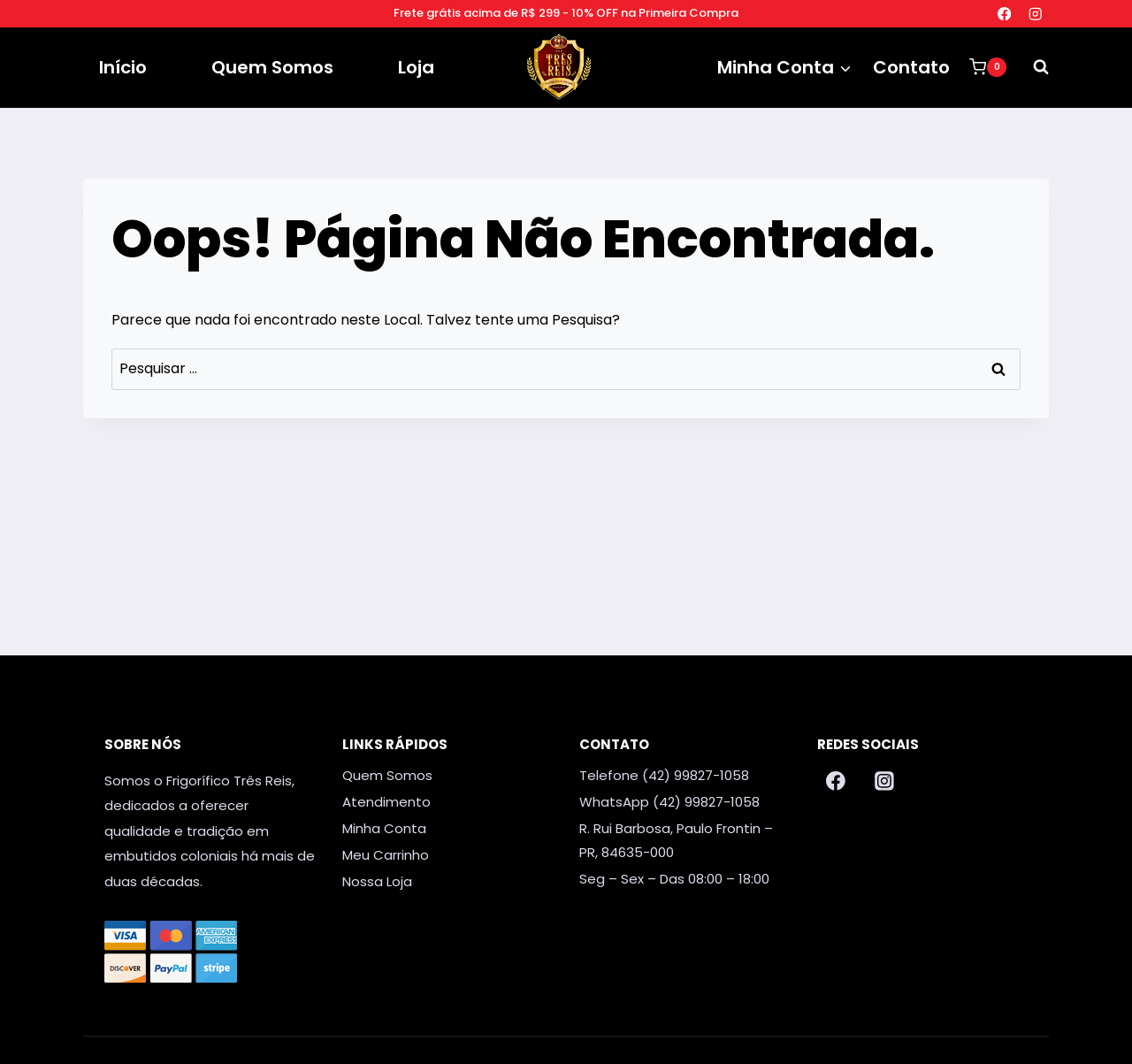Find the bounding box of the element with the following description: "Minha ContaExpandir". The coordinates must be four float numbers between 0 and 1, formatted as [left, top, right, bottom].

[0.624, 0.036, 0.762, 0.09]